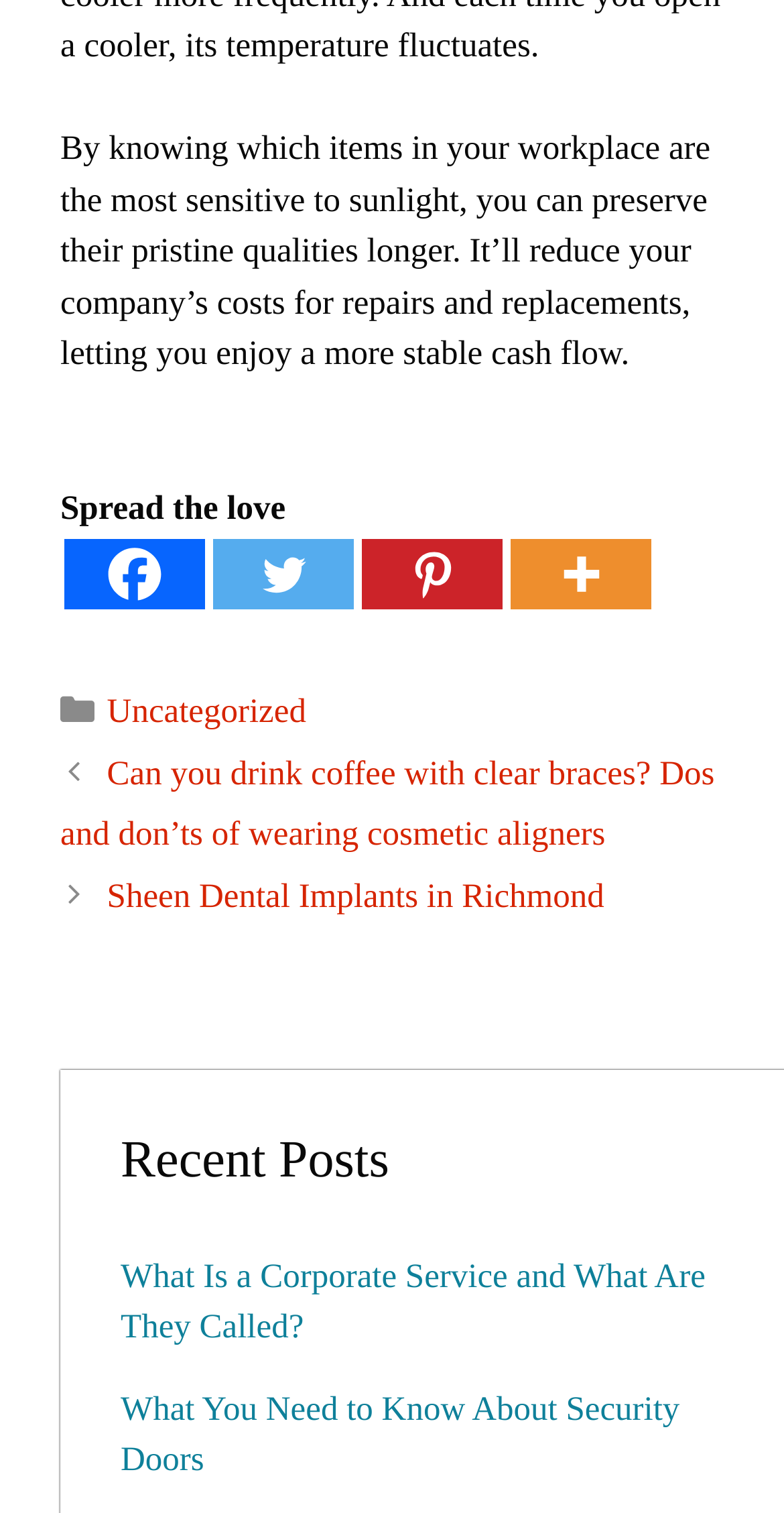Could you locate the bounding box coordinates for the section that should be clicked to accomplish this task: "View recent post about corporate services".

[0.154, 0.83, 0.9, 0.889]